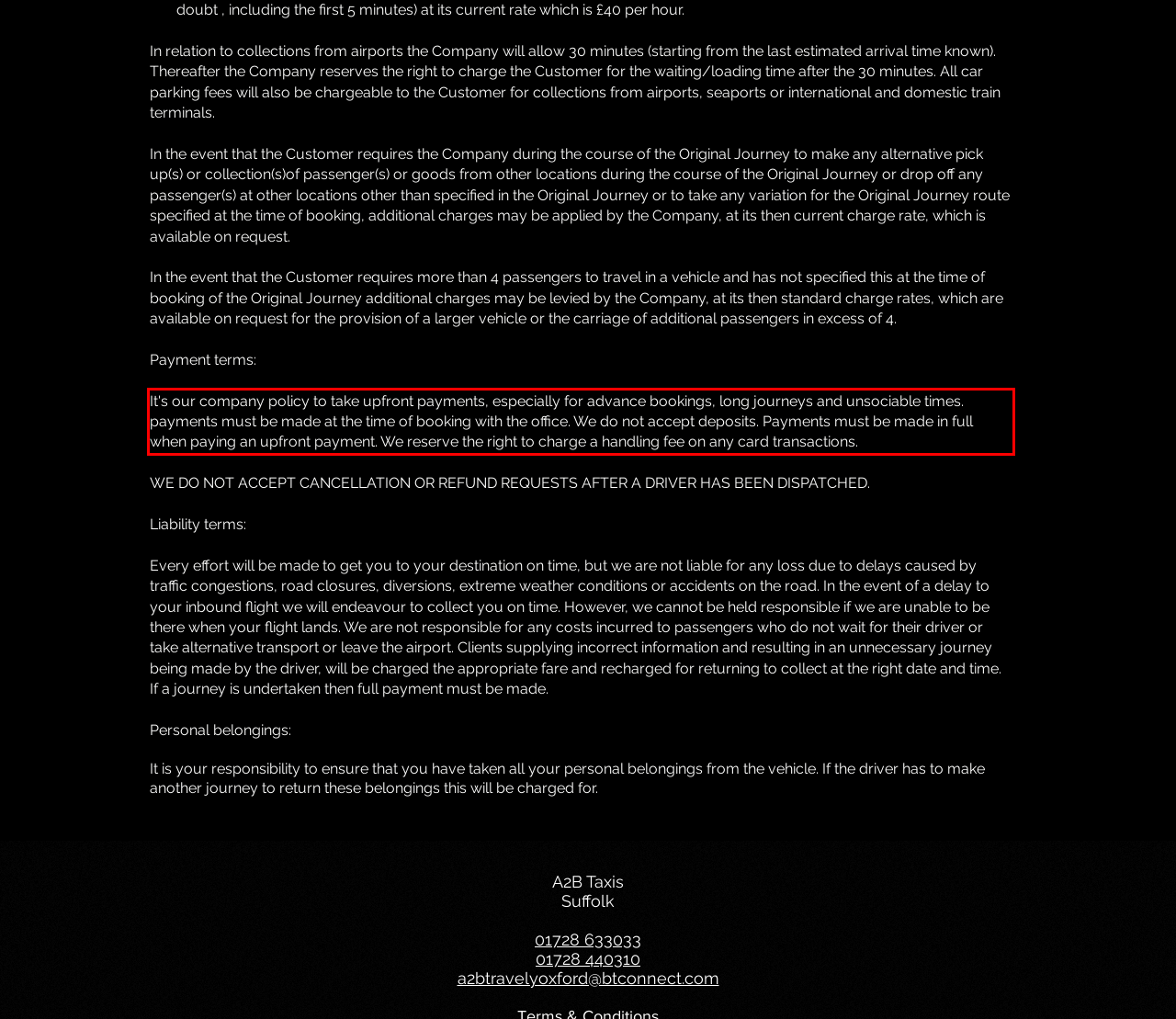There is a screenshot of a webpage with a red bounding box around a UI element. Please use OCR to extract the text within the red bounding box.

It's our company policy to take upfront payments, especially for advance bookings, long journeys and unsociable times. payments must be made at the time of booking with the office. We do not accept deposits. Payments must be made in full when paying an upfront payment. We reserve the right to charge a handling fee on any card transactions.